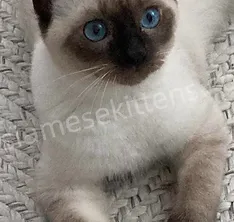Provide a one-word or brief phrase answer to the question:
What is the texture of the background surface?

textured